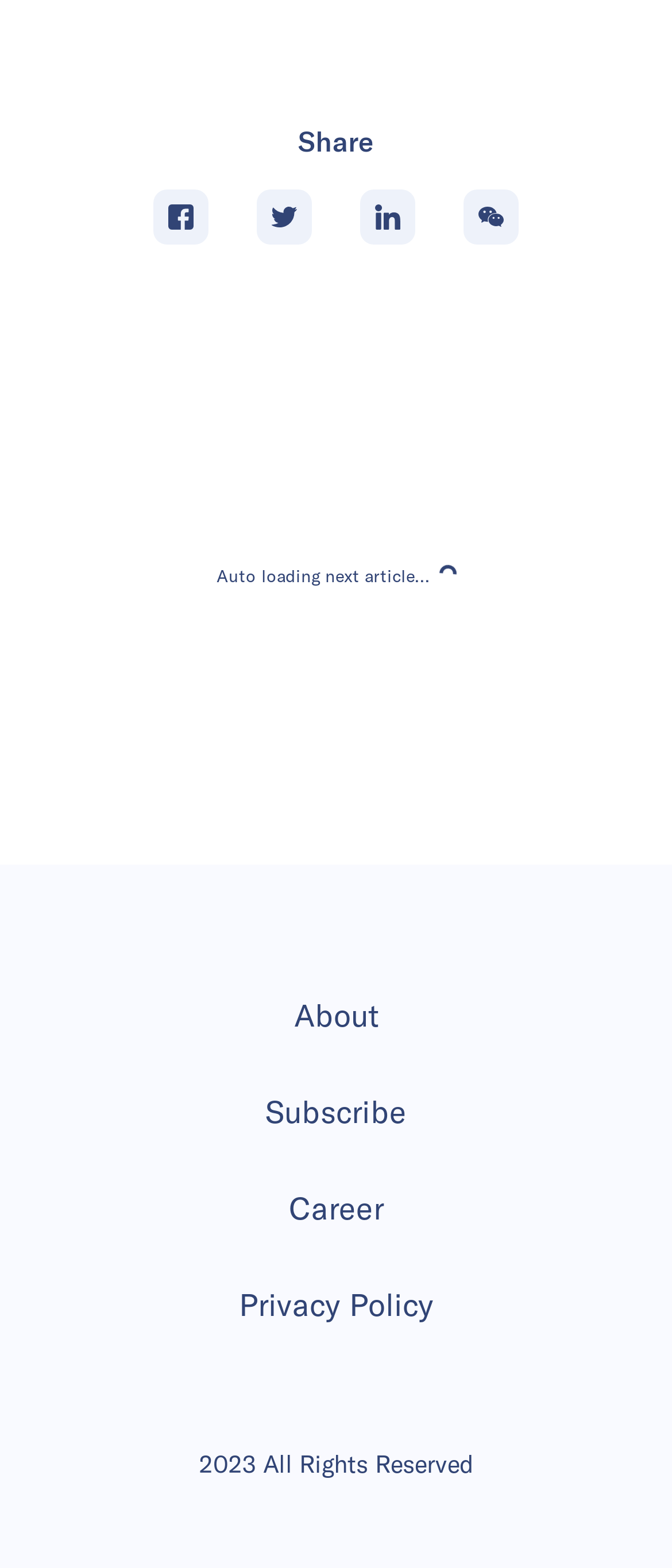Give the bounding box coordinates for this UI element: "Privacy Policy". The coordinates should be four float numbers between 0 and 1, arranged as [left, top, right, bottom].

[0.041, 0.77, 0.959, 0.805]